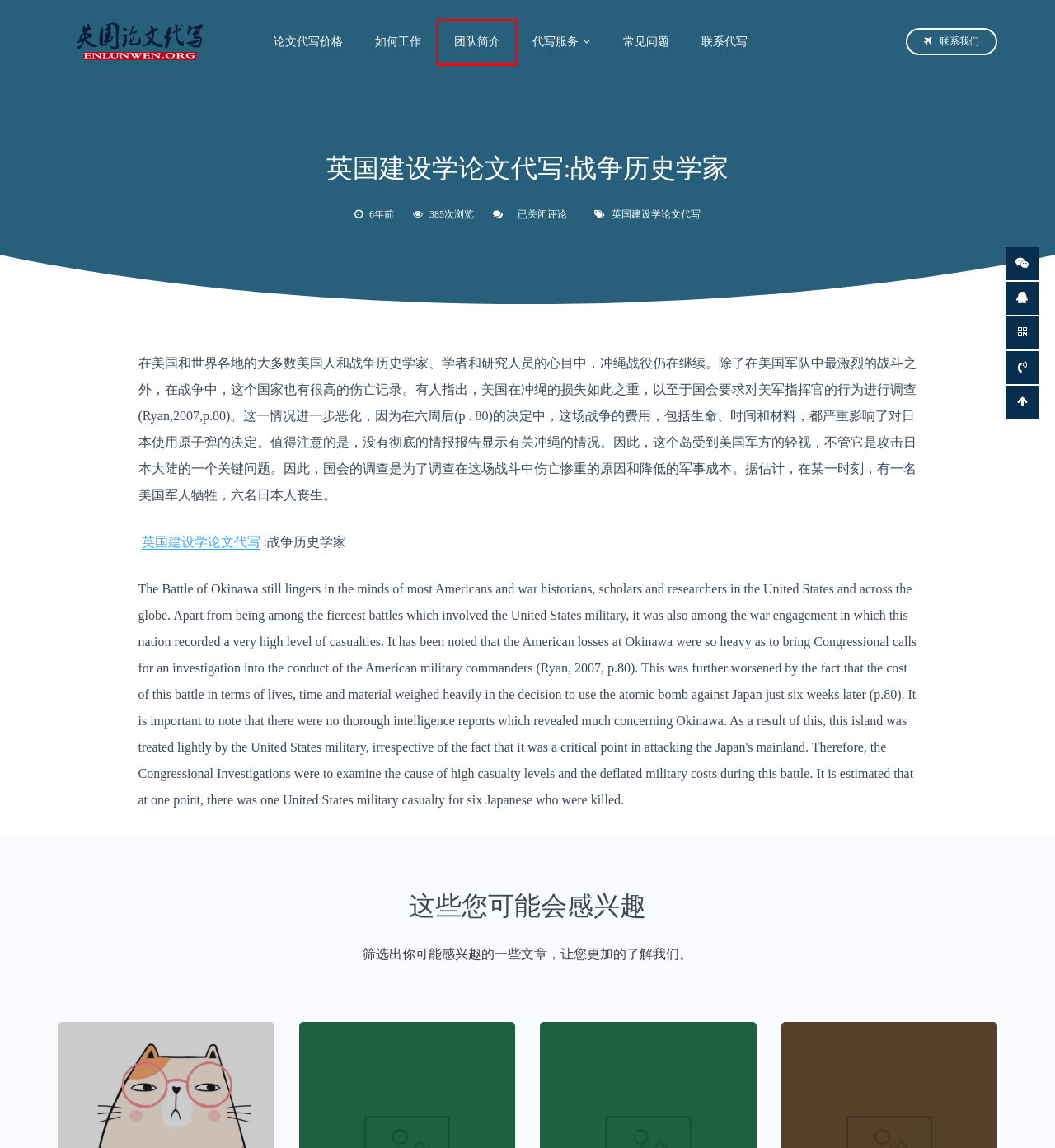Review the screenshot of a webpage that includes a red bounding box. Choose the webpage description that best matches the new webpage displayed after clicking the element within the bounding box. Here are the candidates:
A. 常见问题
B. 如何工作
C. 代写服务
D. 英国论文代写价格,essay代写价格,论文英国代写多少钱
E. 团队简介
F. 联系代写
G. 英国论文代写,essay代写,英国代写,伦敦代写论文
H. 英国建设学论文代写

E